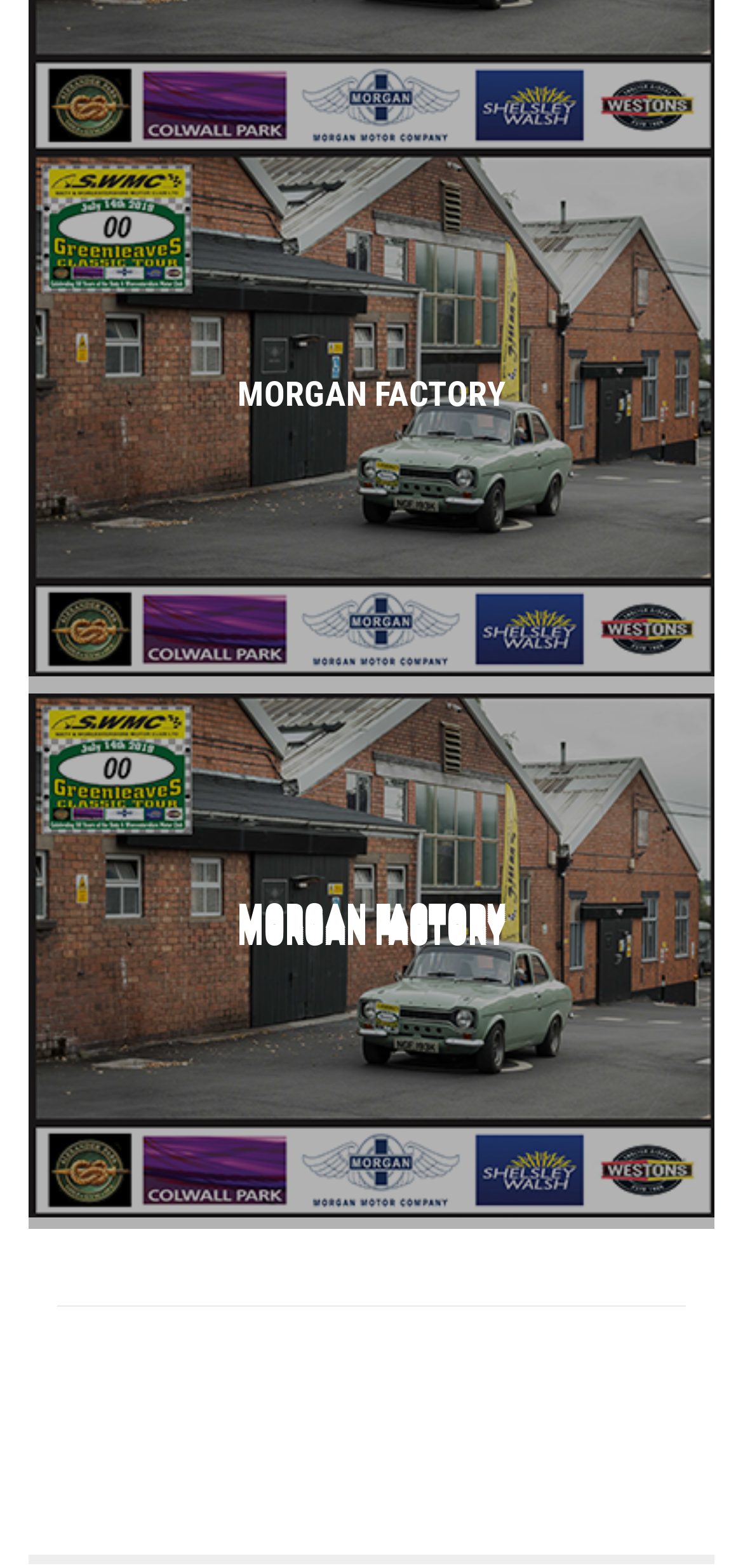Can you pinpoint the bounding box coordinates for the clickable element required for this instruction: "click the top Morgan Factory link"? The coordinates should be four float numbers between 0 and 1, i.e., [left, top, right, bottom].

[0.319, 0.238, 0.681, 0.263]